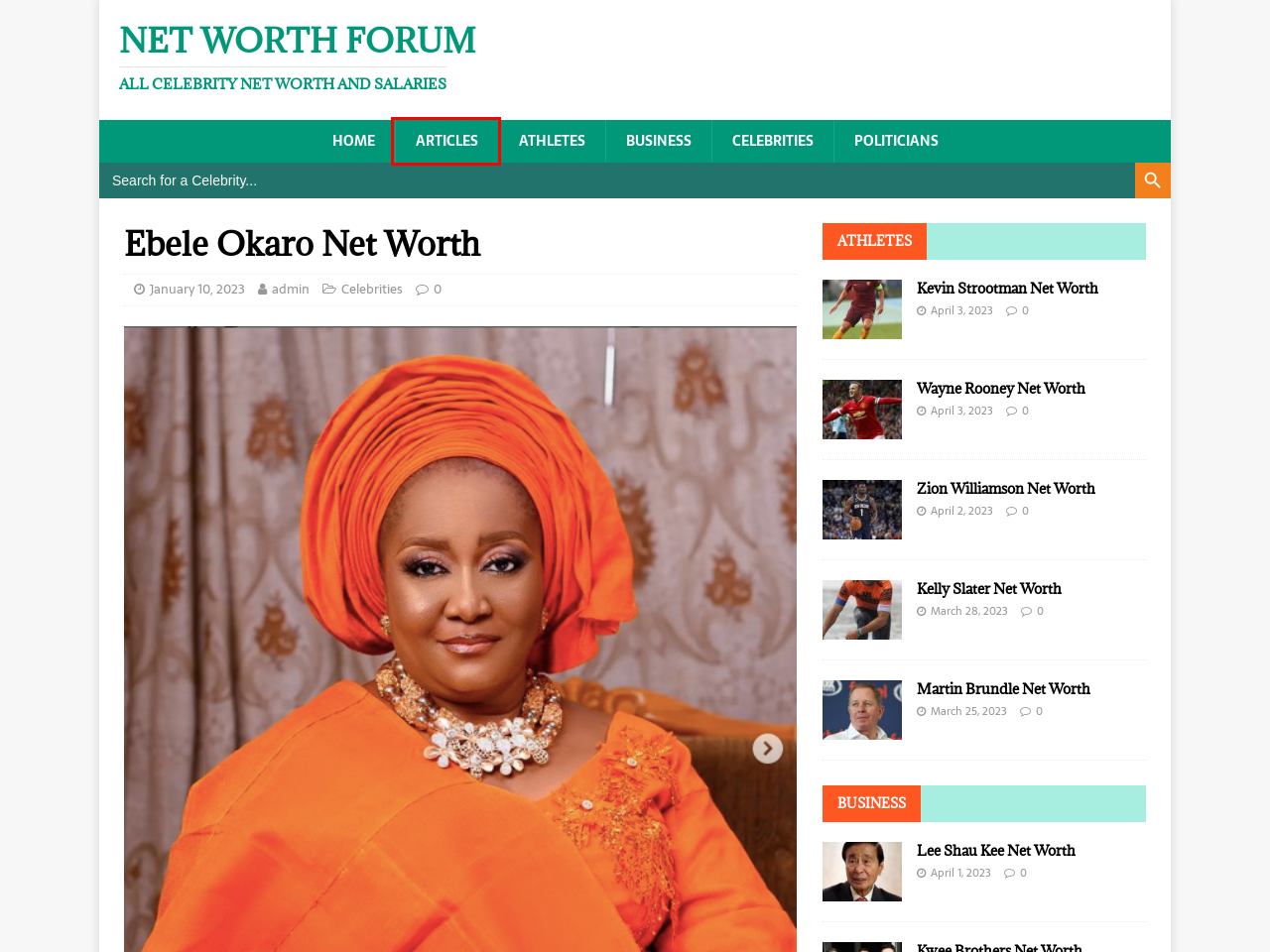You are given a screenshot depicting a webpage with a red bounding box around a UI element. Select the description that best corresponds to the new webpage after clicking the selected element. Here are the choices:
A. Richest Business - Net Worth Forum
B. Martin Brundle Net Worth
C. Articles Archives - Net Worth Forum
D. admin, Author at Net Worth Forum
E. Lee Shau Kee Net Worth
F. January 2023 - Net Worth Forum
G. Kelly Slater Net Worth
H. Richest Politicians - Net Worth Forum

C